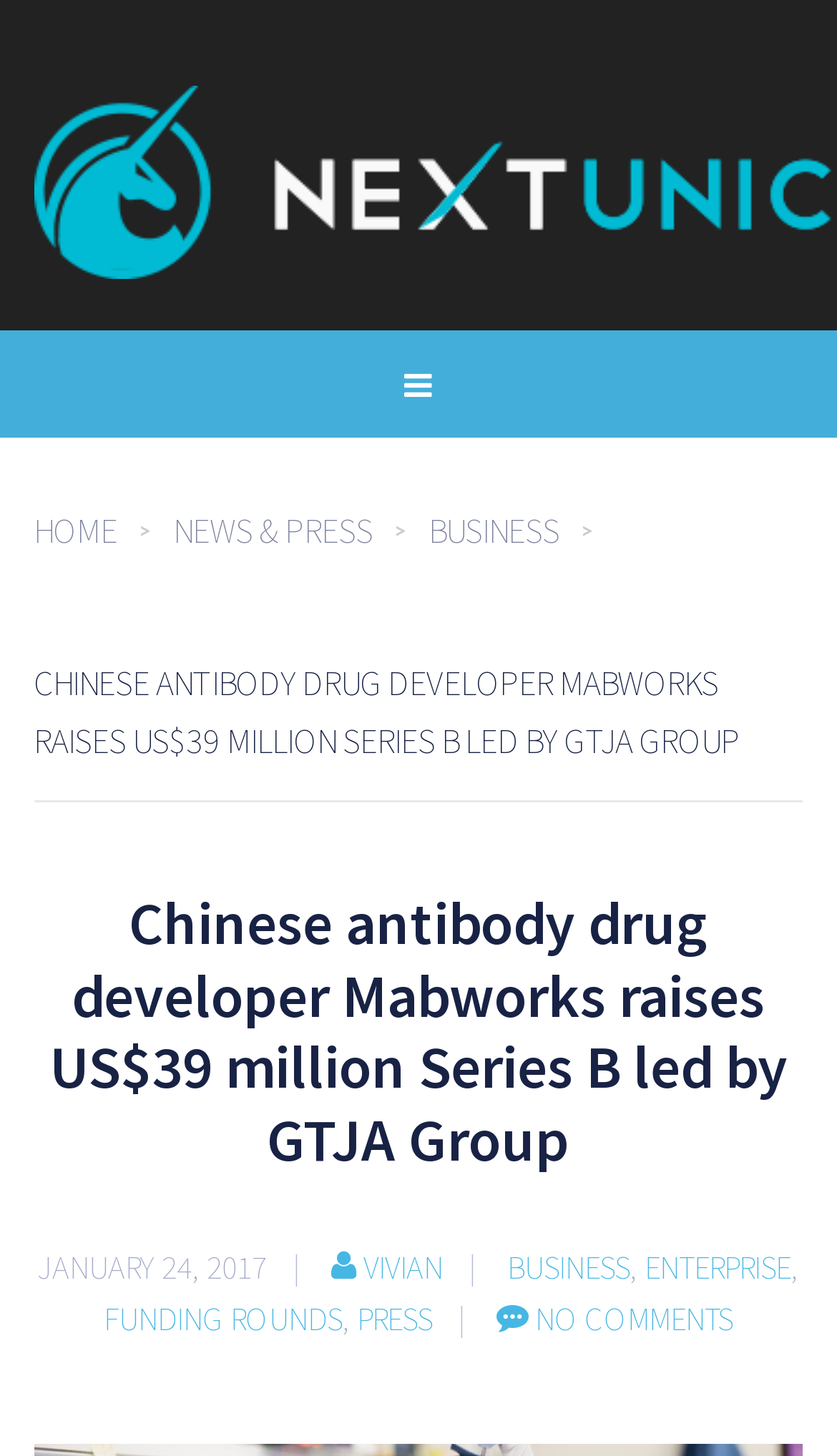Pinpoint the bounding box coordinates of the clickable area needed to execute the instruction: "go to home page". The coordinates should be specified as four float numbers between 0 and 1, i.e., [left, top, right, bottom].

[0.04, 0.349, 0.207, 0.379]